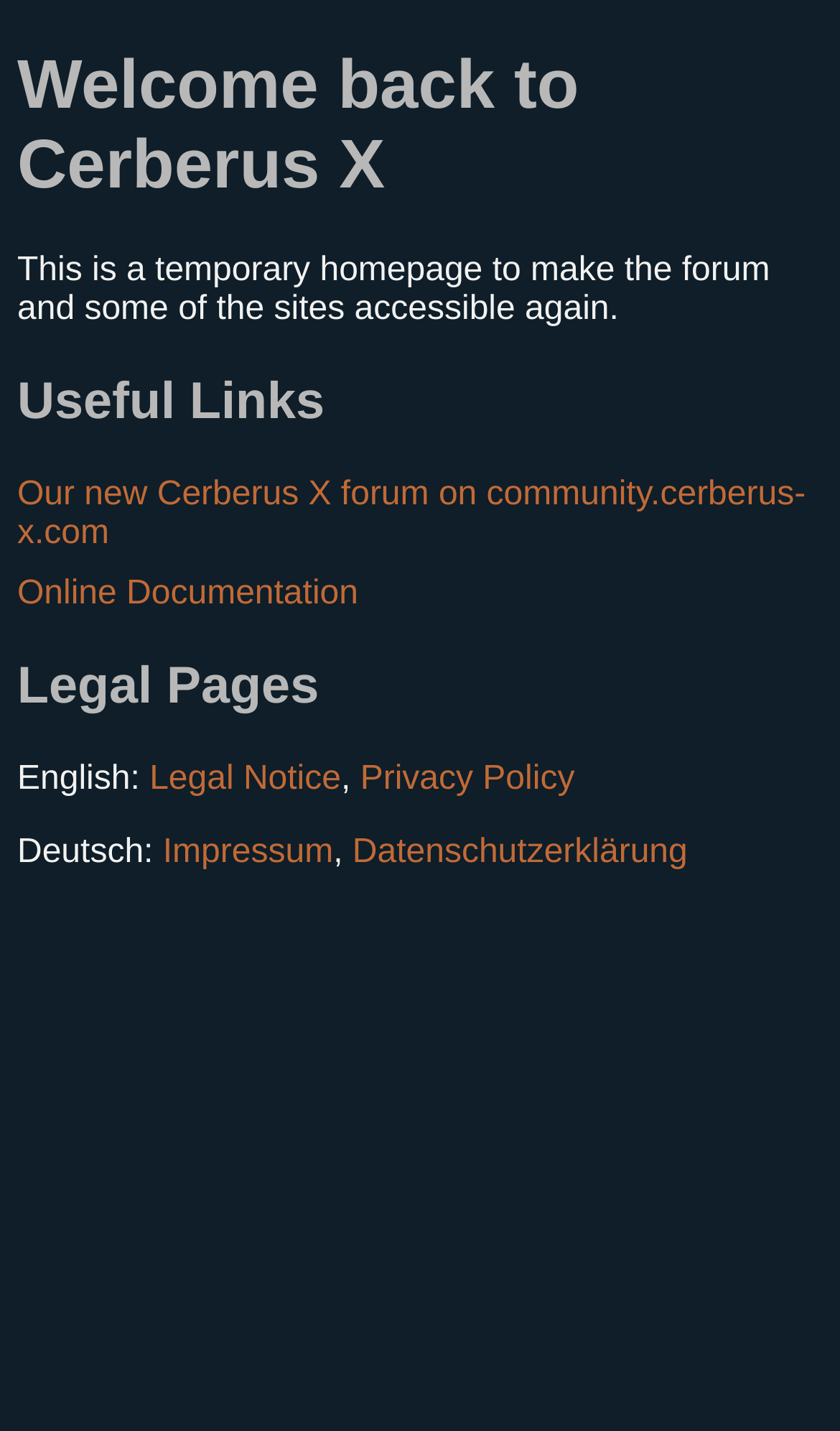How many legal pages are available in English?
From the image, respond using a single word or phrase.

2